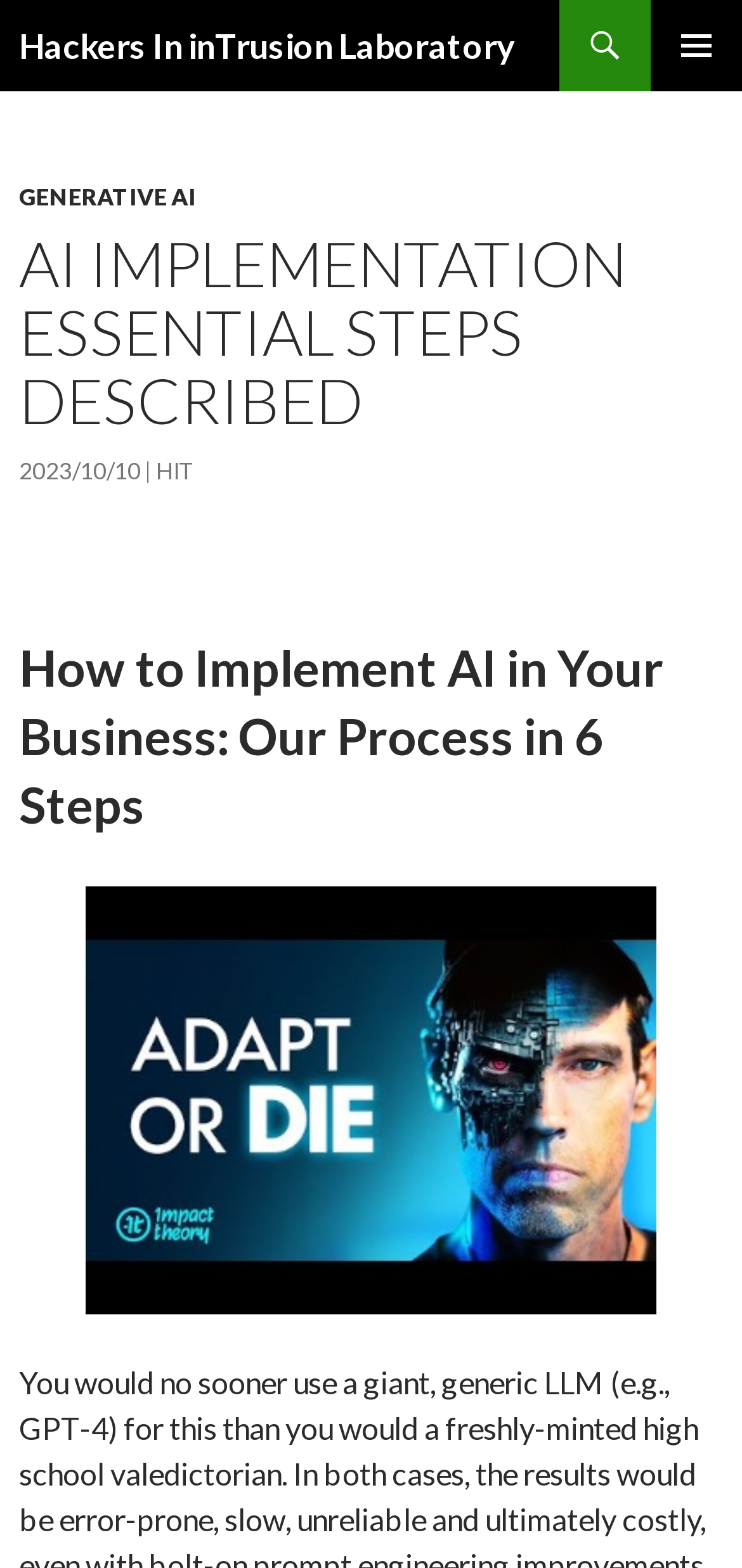Predict the bounding box for the UI component with the following description: "Hackers In inTrusion Laboratory".

[0.026, 0.0, 0.695, 0.058]